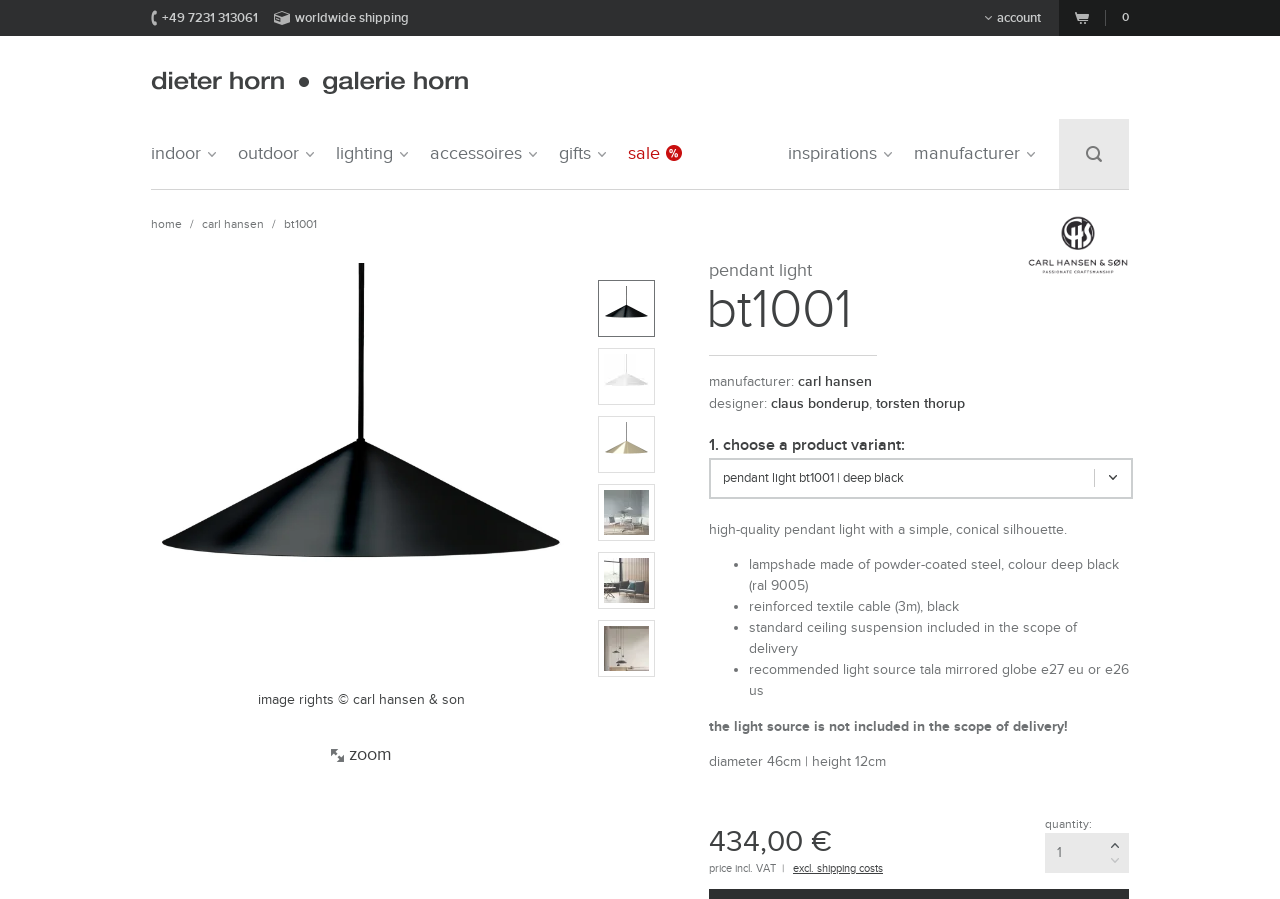Please determine and provide the text content of the webpage's heading.

bt1001 from carl hansen